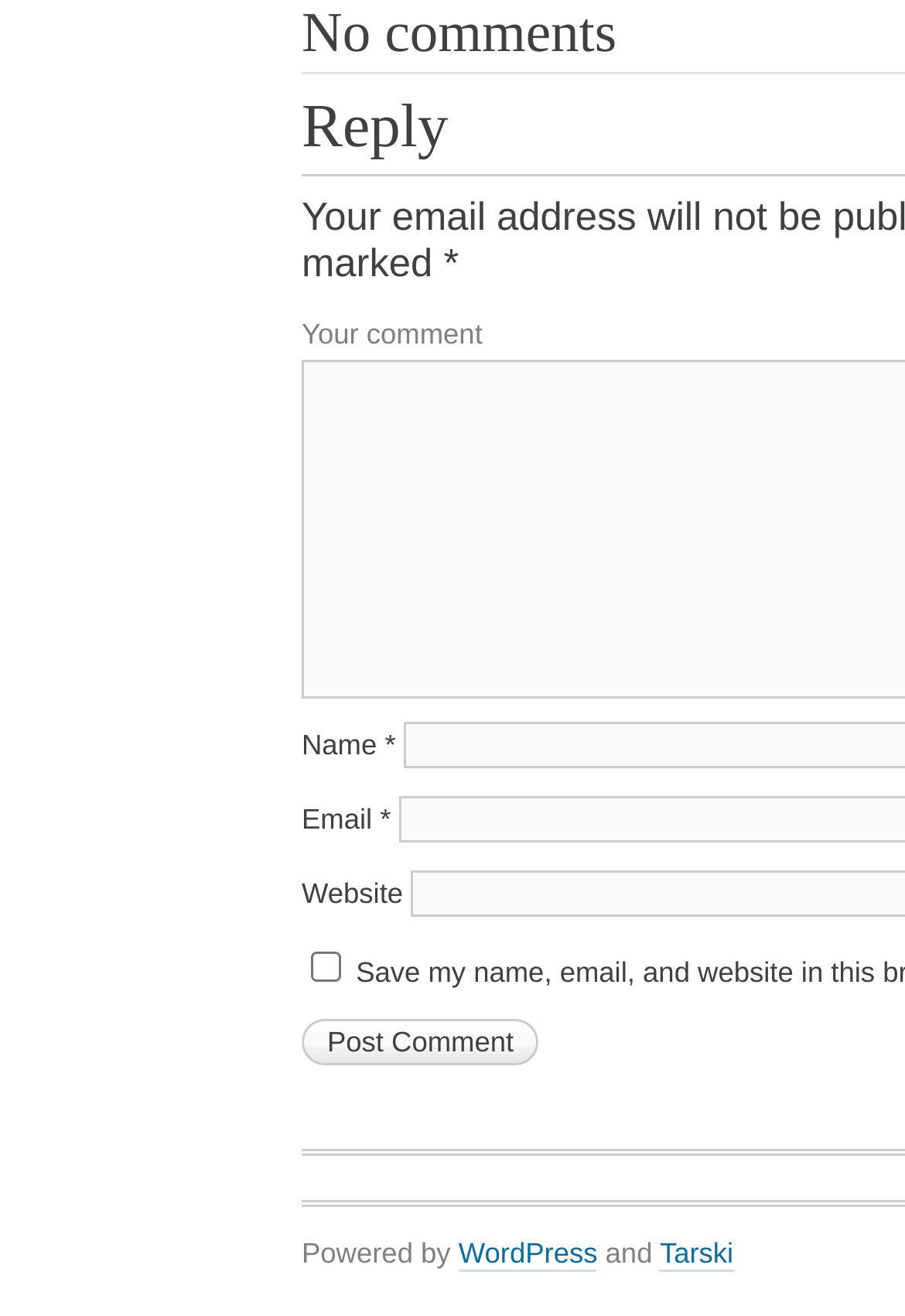What is the label next to the checkbox?
Examine the image and give a concise answer in one word or a short phrase.

Save my name, email, and website in this browser for the next time I comment.